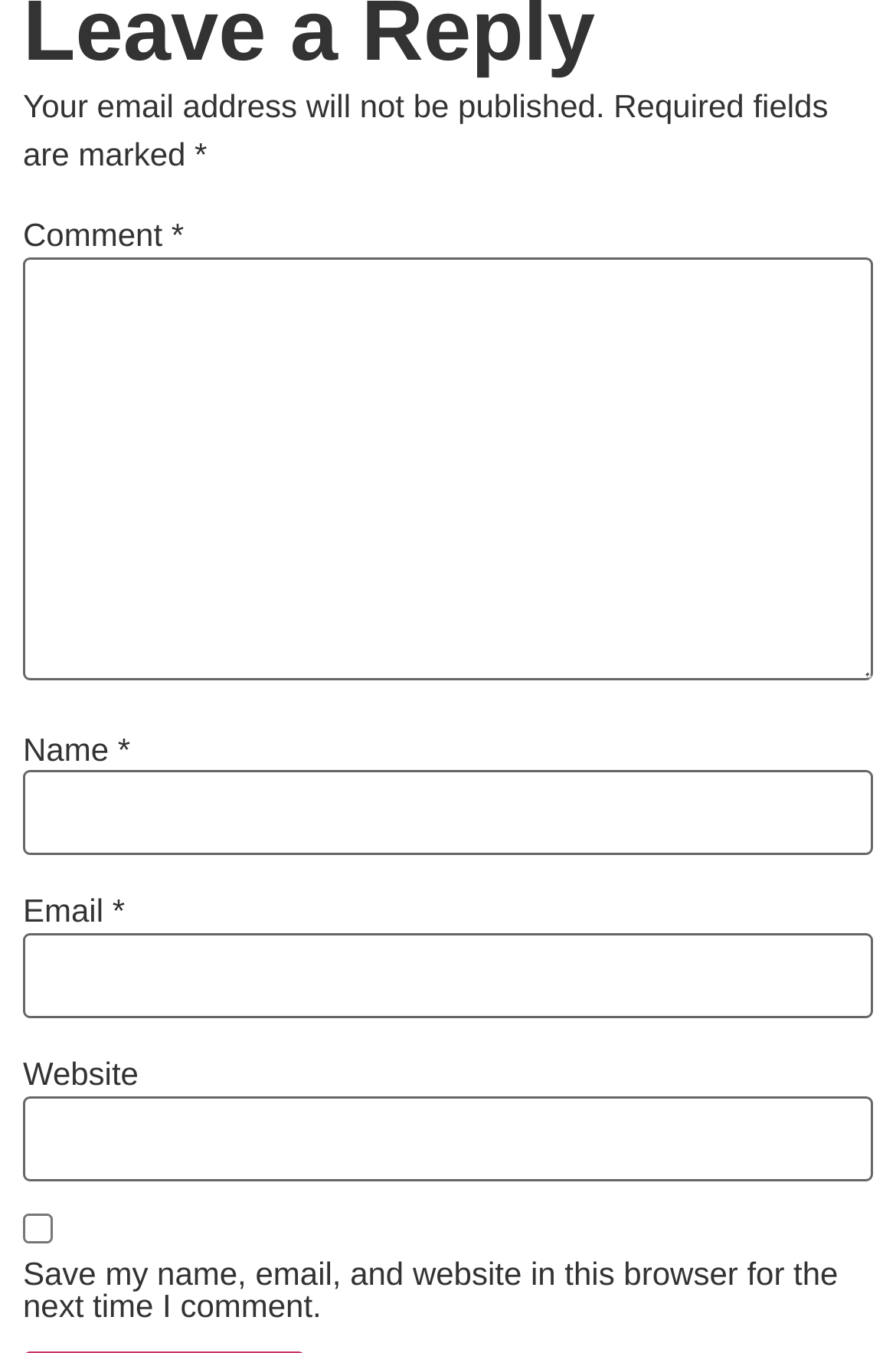Is the 'Website' field required?
Ensure your answer is thorough and detailed.

The 'Website' field does not have an asterisk (*) symbol, which indicates that it is not a required field.